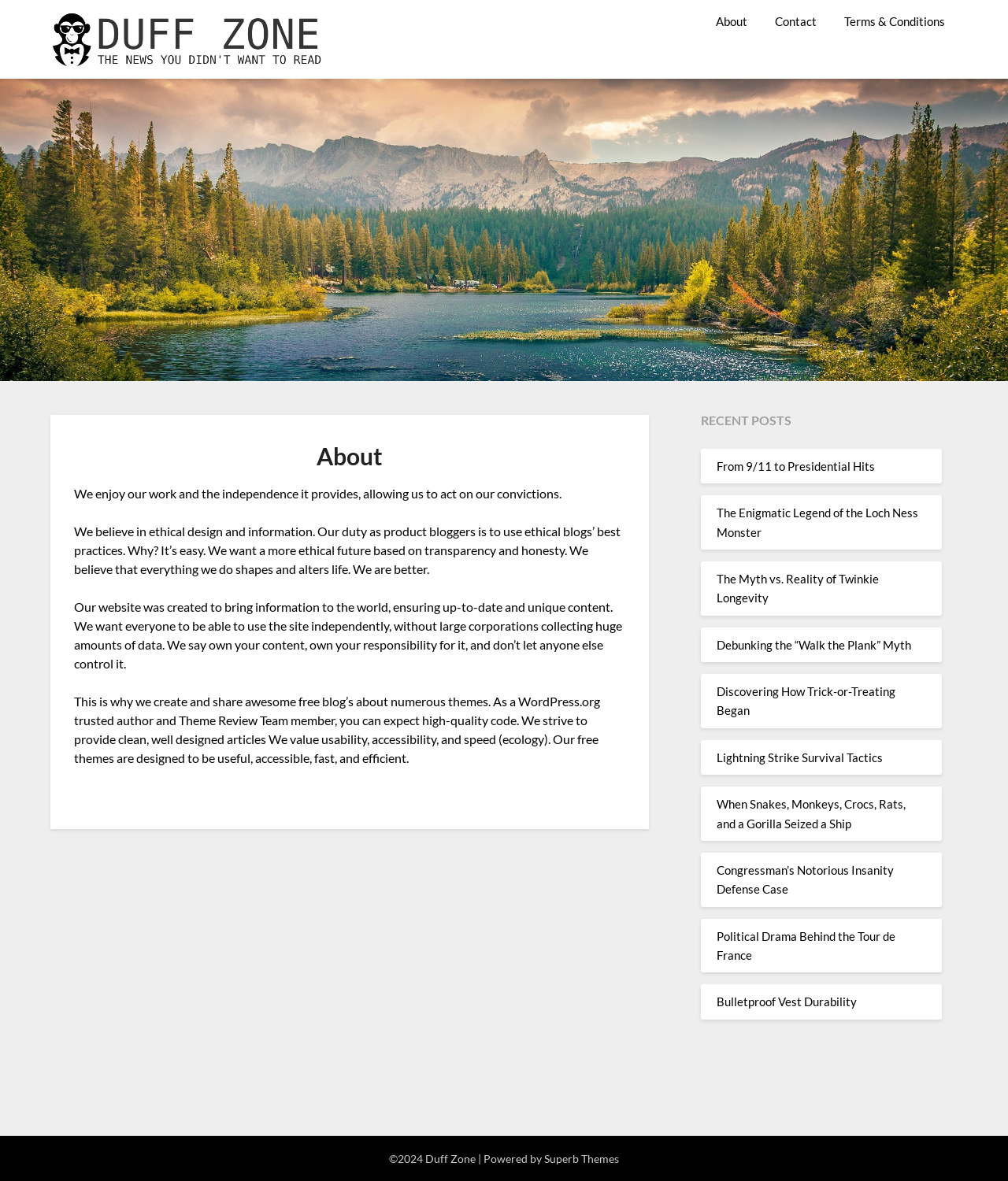Please give a concise answer to this question using a single word or phrase: 
What is the theme of the website?

Product blogging